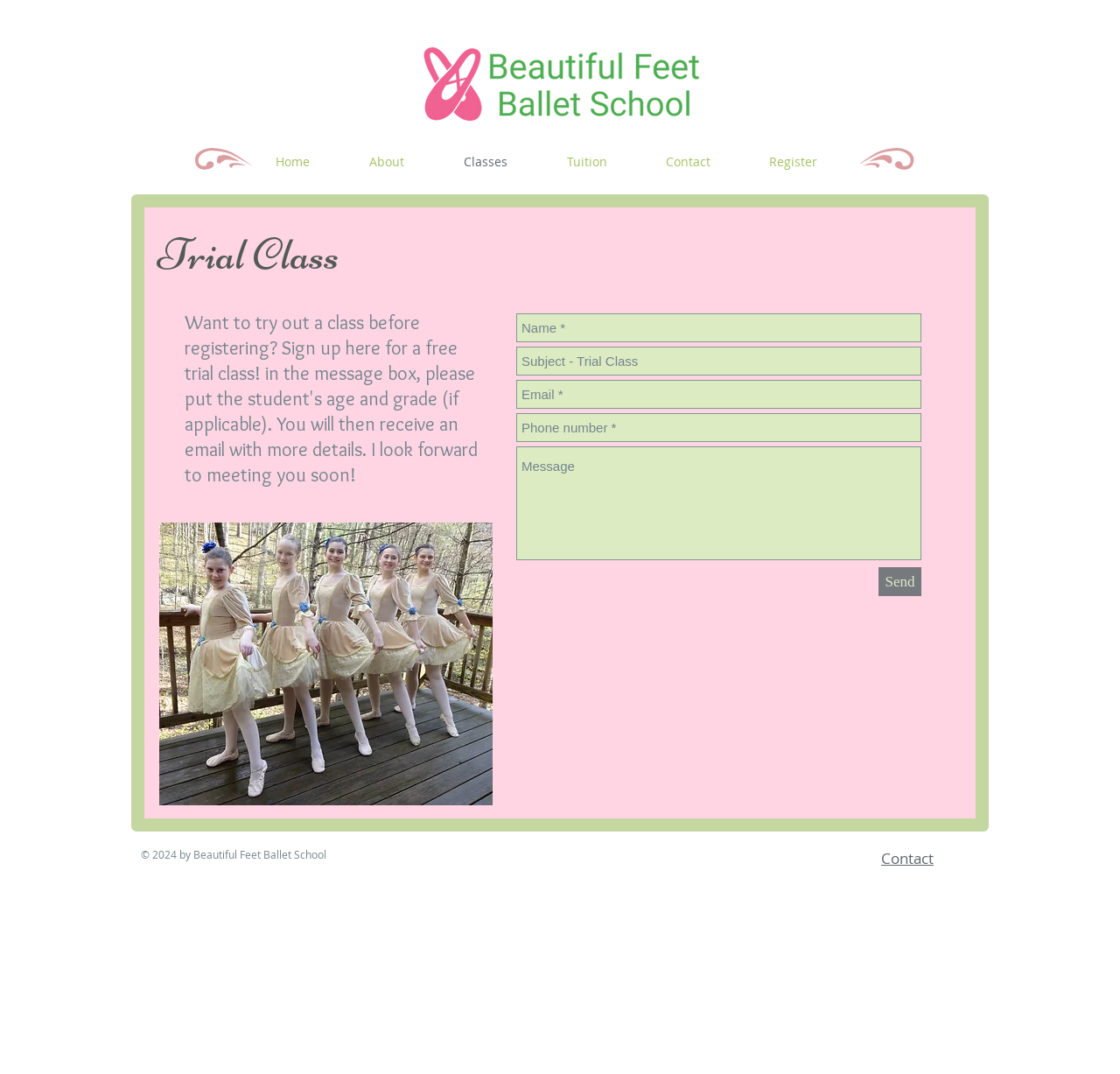Identify the bounding box coordinates for the UI element described as follows: aria-label="Name *" name="name-*" placeholder="Name *". Use the format (top-left x, top-left y, bottom-right x, bottom-right y) and ensure all values are floating point numbers between 0 and 1.

[0.461, 0.292, 0.823, 0.319]